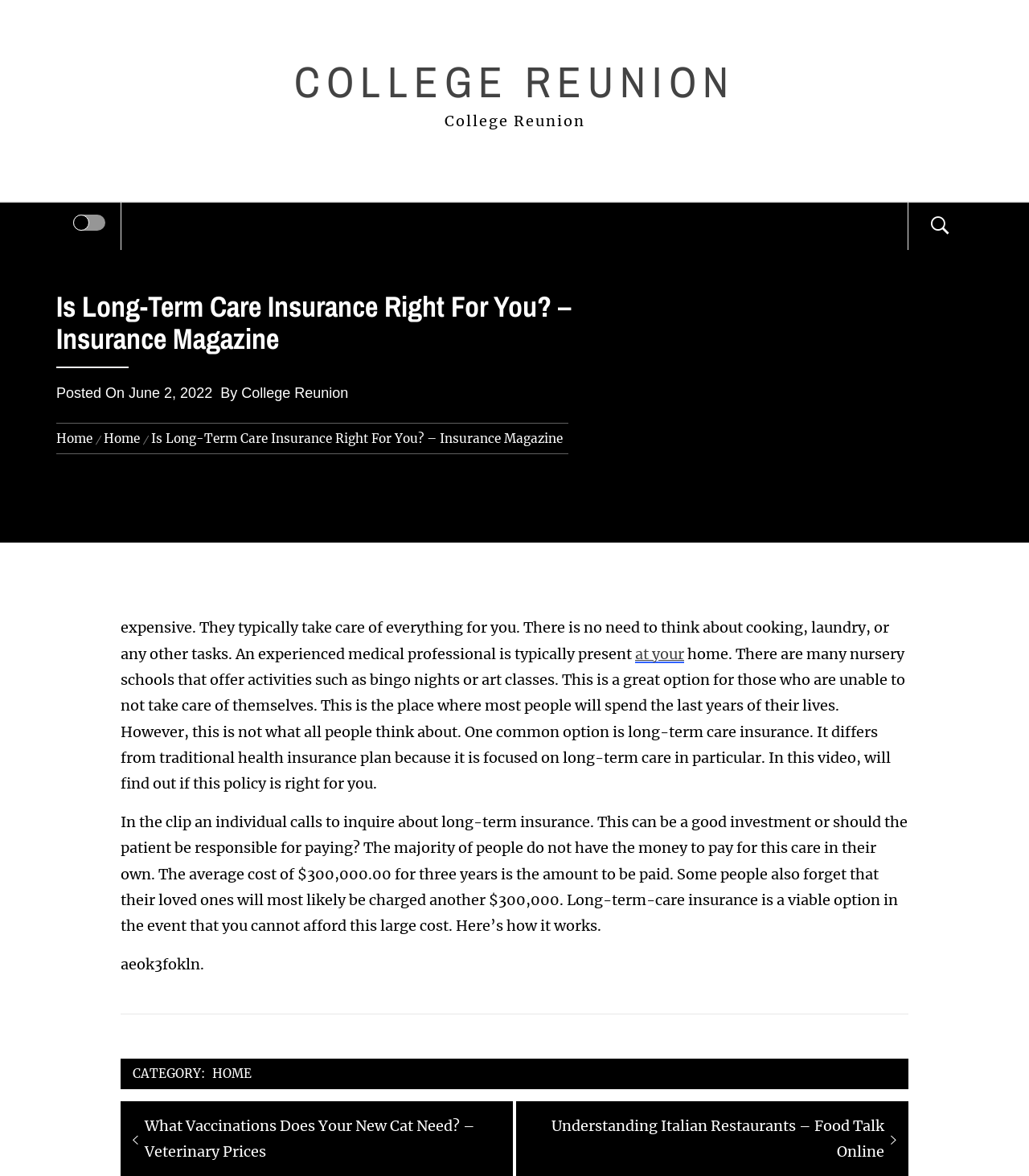Pinpoint the bounding box coordinates of the element that must be clicked to accomplish the following instruction: "Click the 'Home' breadcrumb". The coordinates should be in the format of four float numbers between 0 and 1, i.e., [left, top, right, bottom].

[0.055, 0.366, 0.095, 0.379]